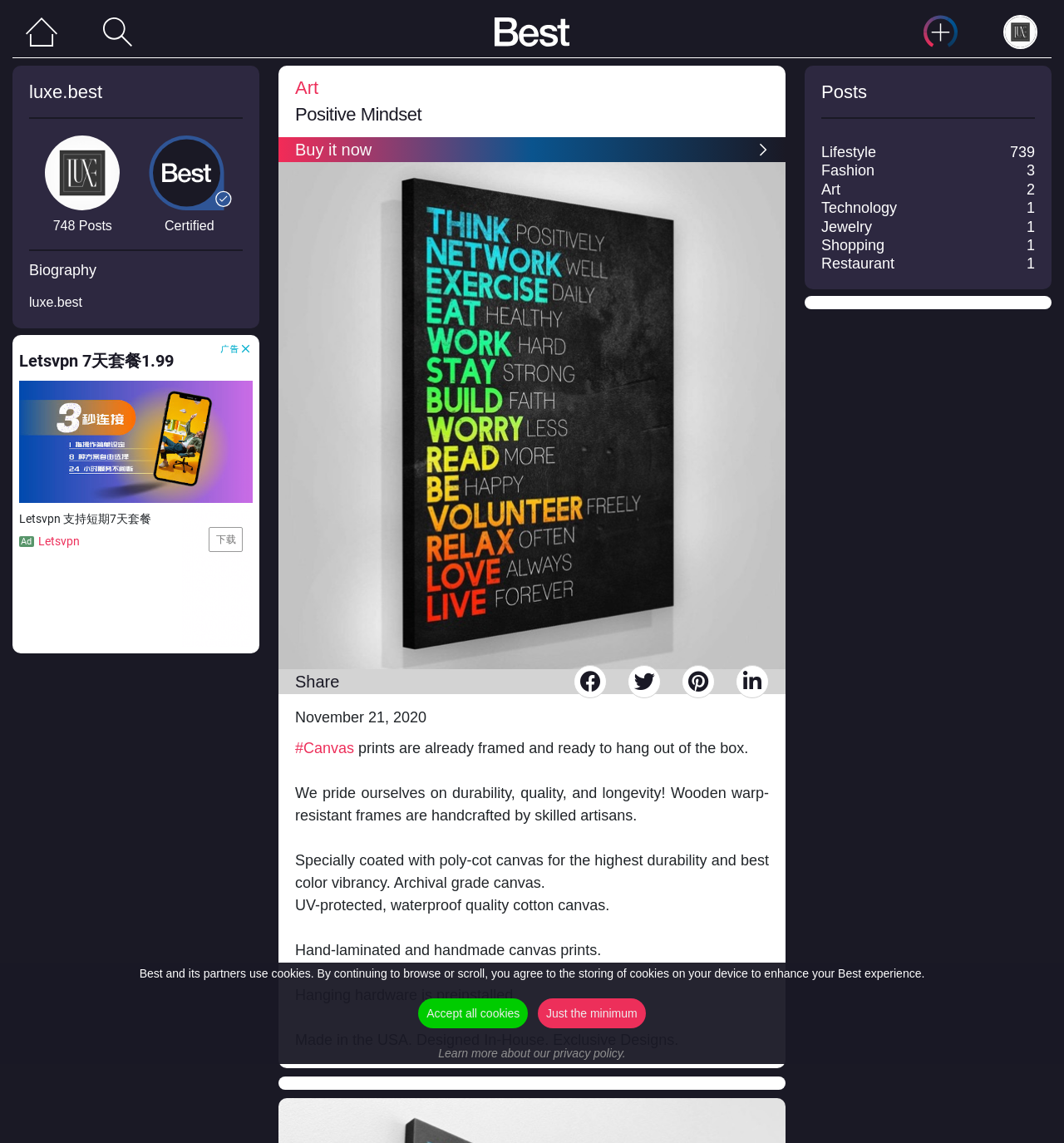Please predict the bounding box coordinates of the element's region where a click is necessary to complete the following instruction: "View App Best". The coordinates should be represented by four float numbers between 0 and 1, i.e., [left, top, right, bottom].

[0.461, 0.012, 0.539, 0.044]